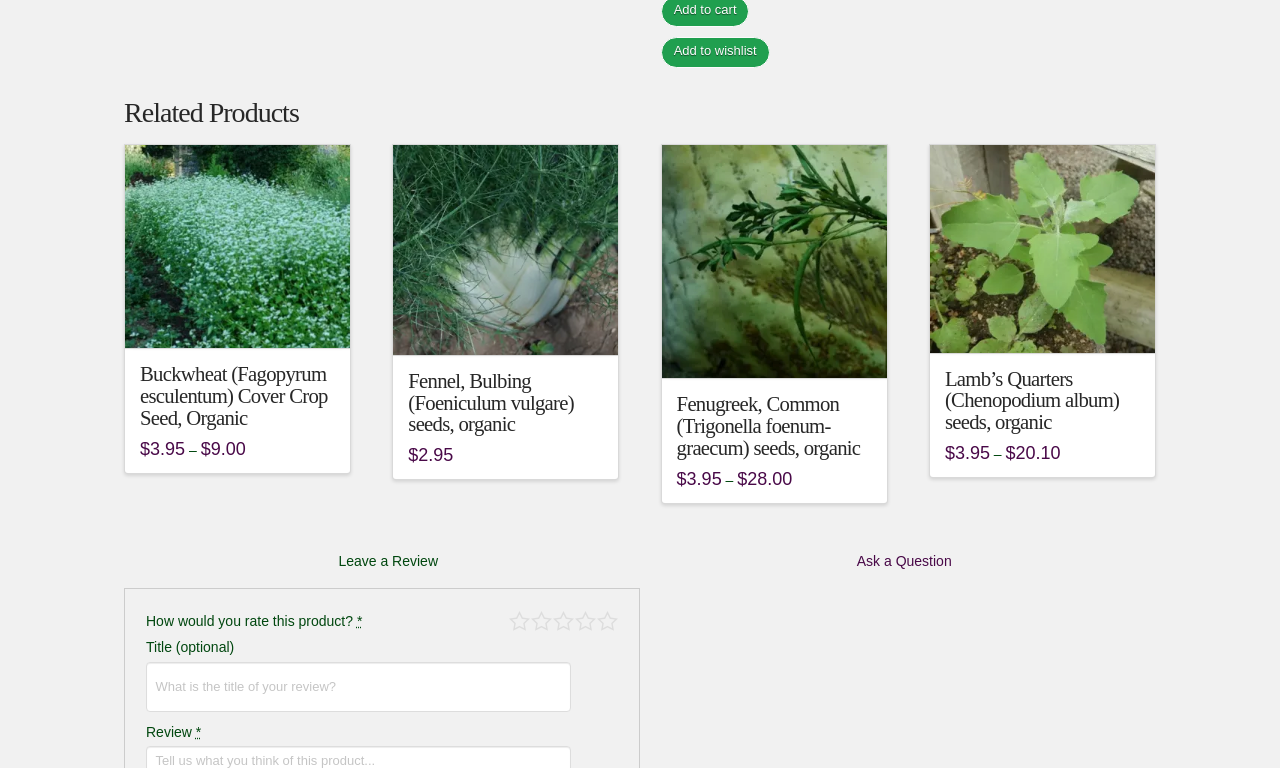What is the purpose of the textbox labeled 'Title (optional)'?
Refer to the screenshot and answer in one word or phrase.

Leave a review title